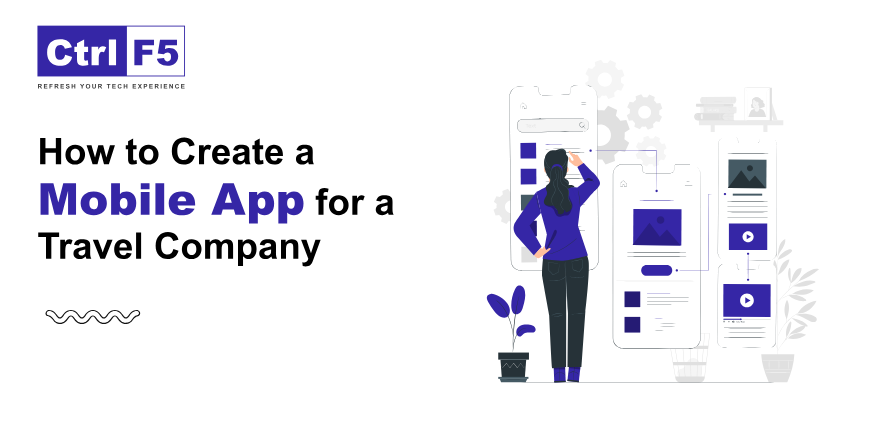Generate a detailed caption that encompasses all aspects of the image.

The image presents a visually engaging graphic titled "How to Create a Mobile App for a Travel Company." It features a thoughtful individual, depicted in a stylish blue outfit, contemplating the design of mobile app interfaces that showcase various user-friendly elements. Surrounding her are simplified illustrations of smartphone screens and design components, emphasizing the process of app development. The background includes plant motifs and gear icons, symbolizing creativity and technology. The overall design exudes a modern and professional vibe, aligning with the theme of enhancing tech experiences in the travel industry. The branding at the top left highlights "Ctrl F5," inviting viewers to refresh their tech knowledge.